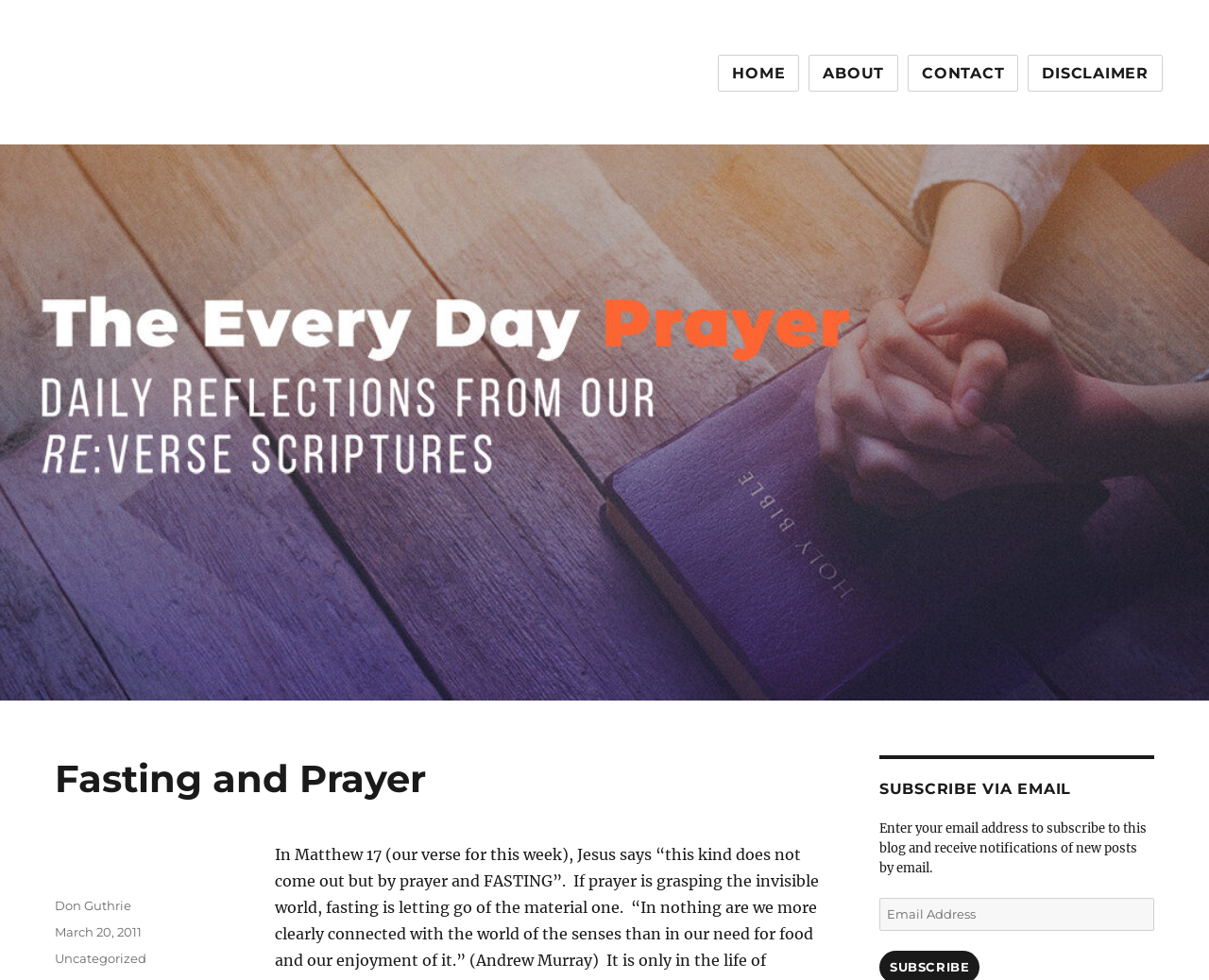Identify the bounding box coordinates for the element you need to click to achieve the following task: "Visit the 'Créditos' page". The coordinates must be four float values ranging from 0 to 1, formatted as [left, top, right, bottom].

None